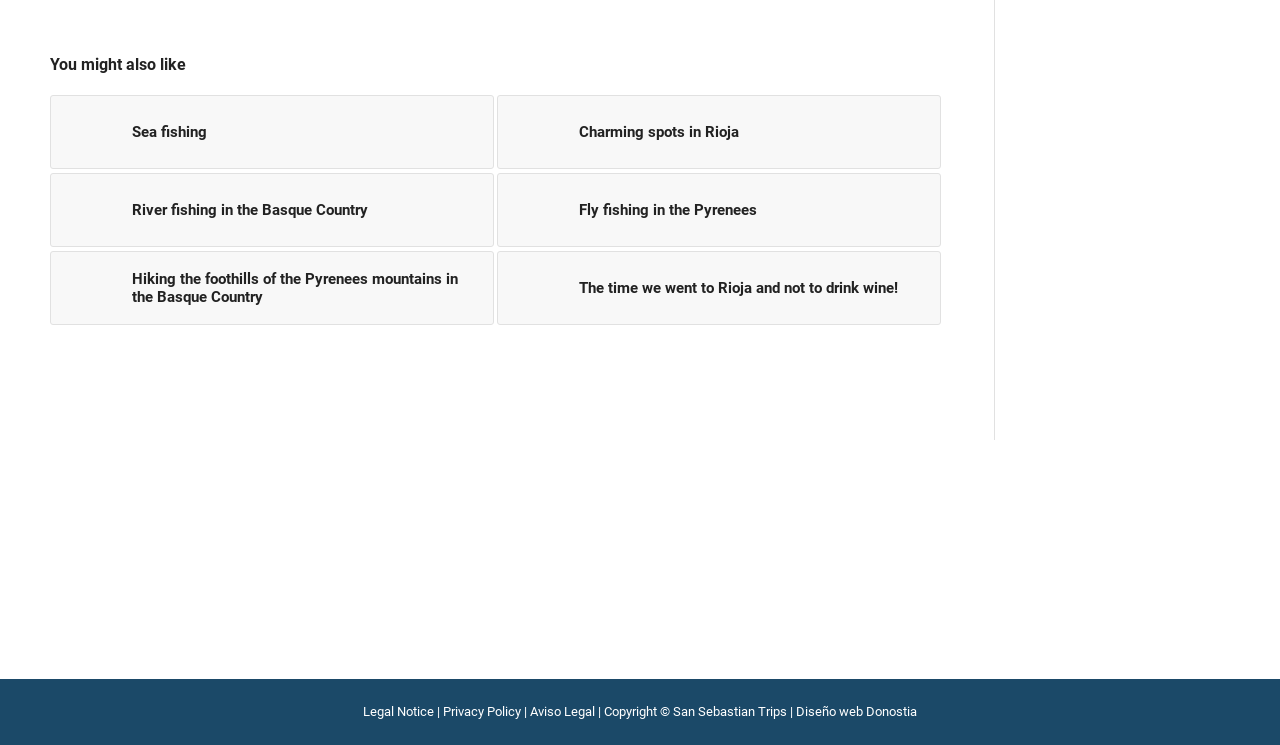What is the company name mentioned at the bottom of the page?
Based on the image, give a one-word or short phrase answer.

San Sebastian Trips